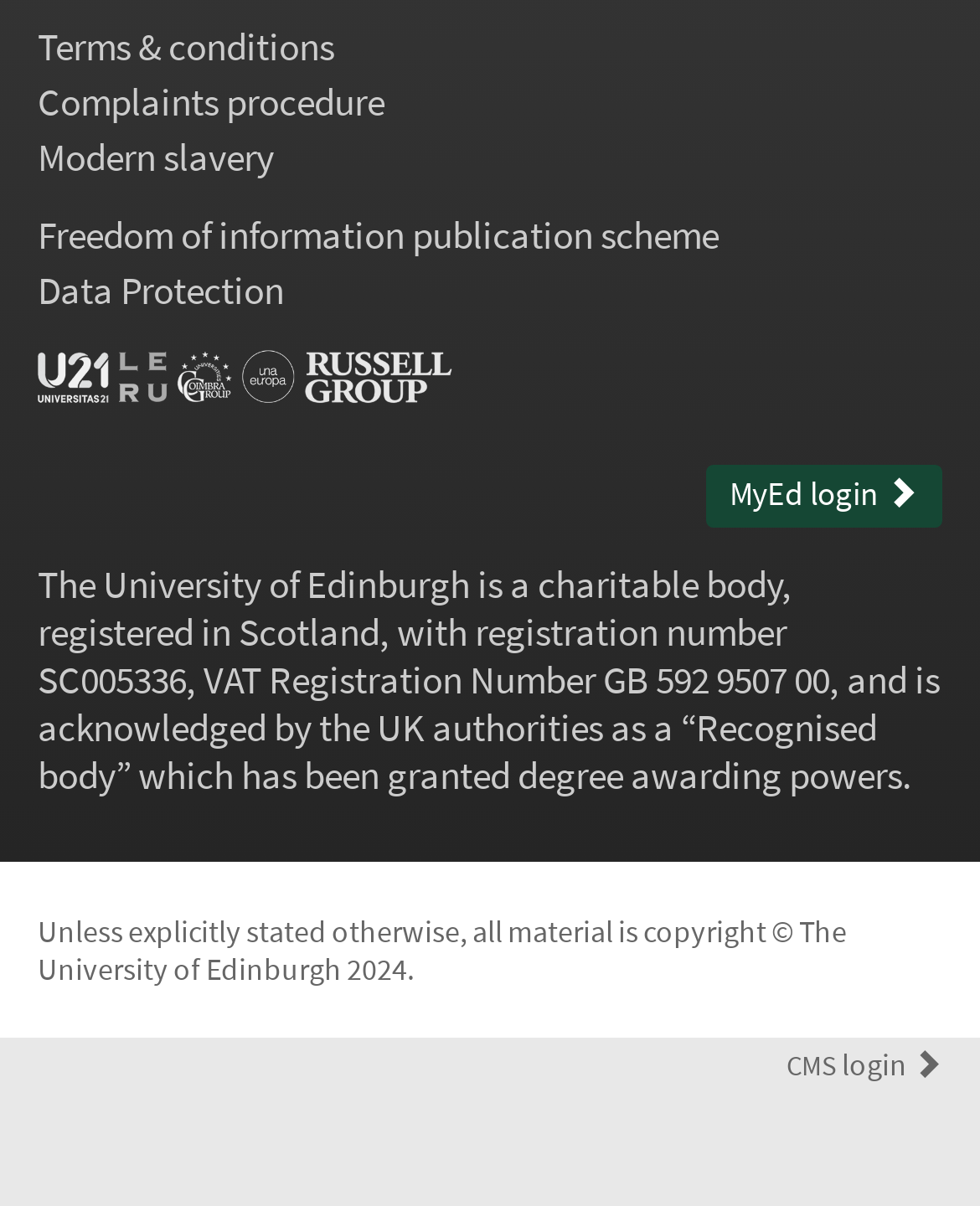Find the bounding box coordinates of the element to click in order to complete the given instruction: "Login to CMS."

[0.803, 0.866, 0.962, 0.897]